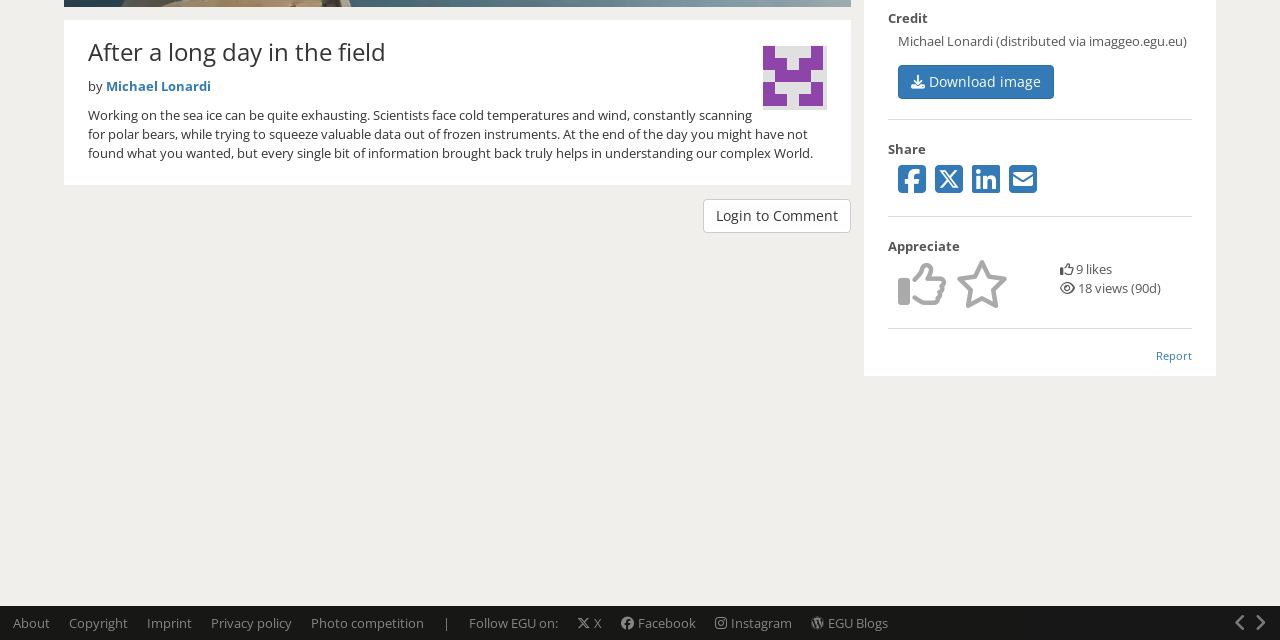Find the bounding box of the UI element described as: "title="Share via email"". The bounding box coordinates should be given as four float values between 0 and 1, i.e., [left, top, right, bottom].

[0.788, 0.276, 0.81, 0.304]